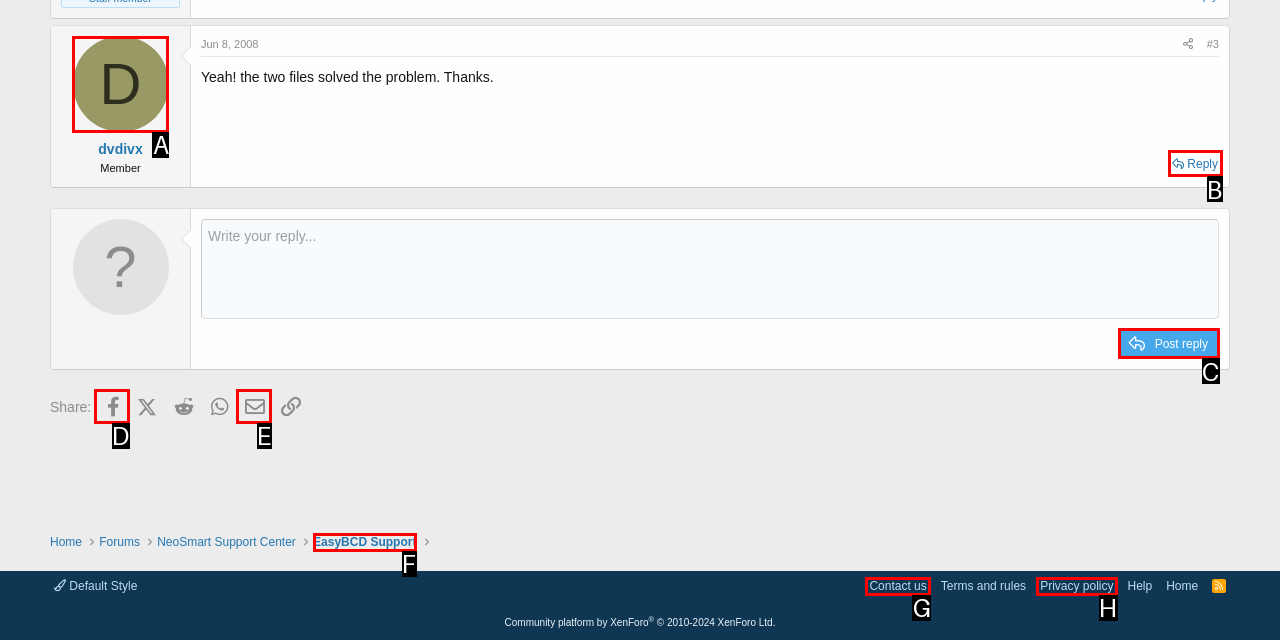Using the description: Post reply, find the best-matching HTML element. Indicate your answer with the letter of the chosen option.

C